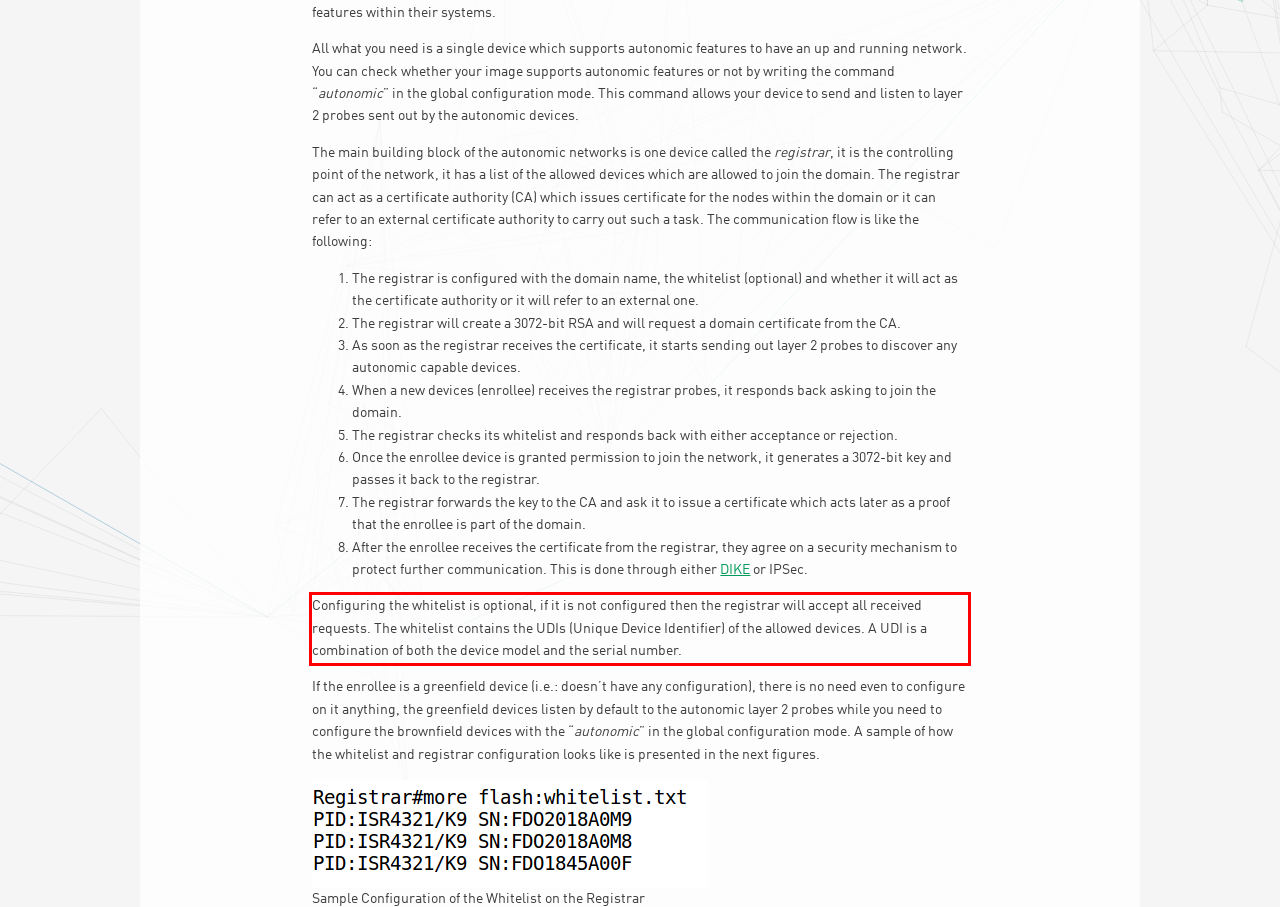You have a screenshot with a red rectangle around a UI element. Recognize and extract the text within this red bounding box using OCR.

Configuring the whitelist is optional, if it is not configured then the registrar will accept all received requests. The whitelist contains the UDIs (Unique Device Identifier) of the allowed devices. A UDI is a combination of both the device model and the serial number.